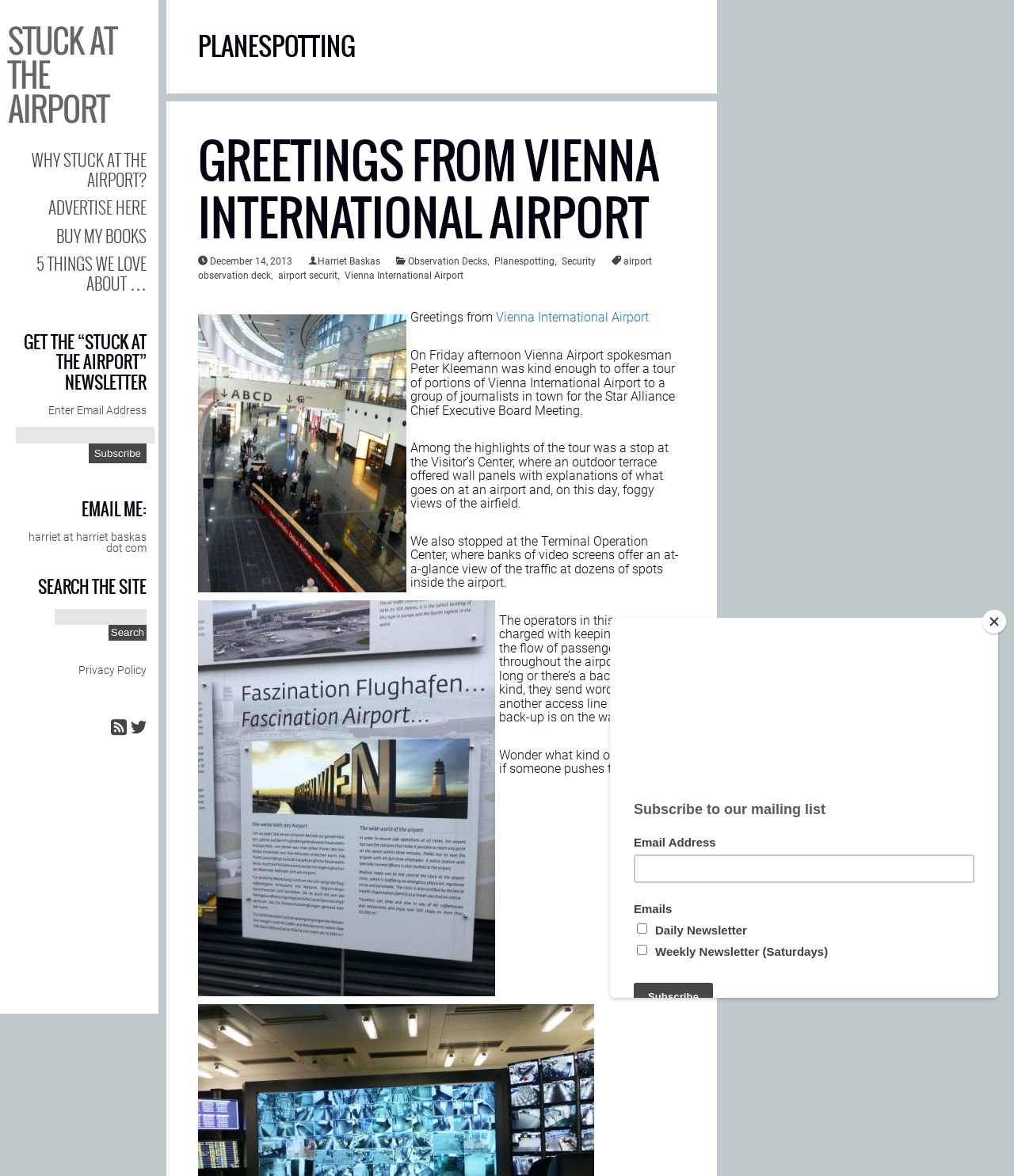Please respond in a single word or phrase: 
What is the purpose of the Terminal Operation Center?

To monitor passenger flow